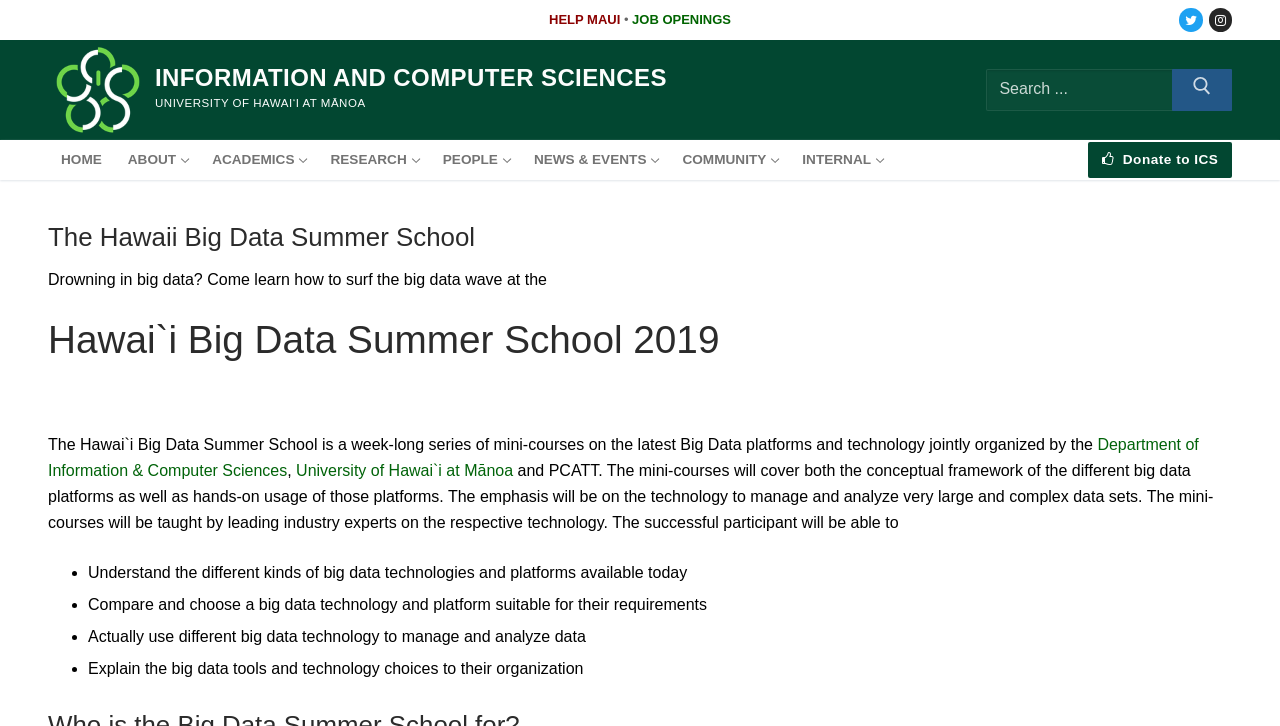Provide a brief response using a word or short phrase to this question:
What is the purpose of the summer school?

To learn big data platforms and technology